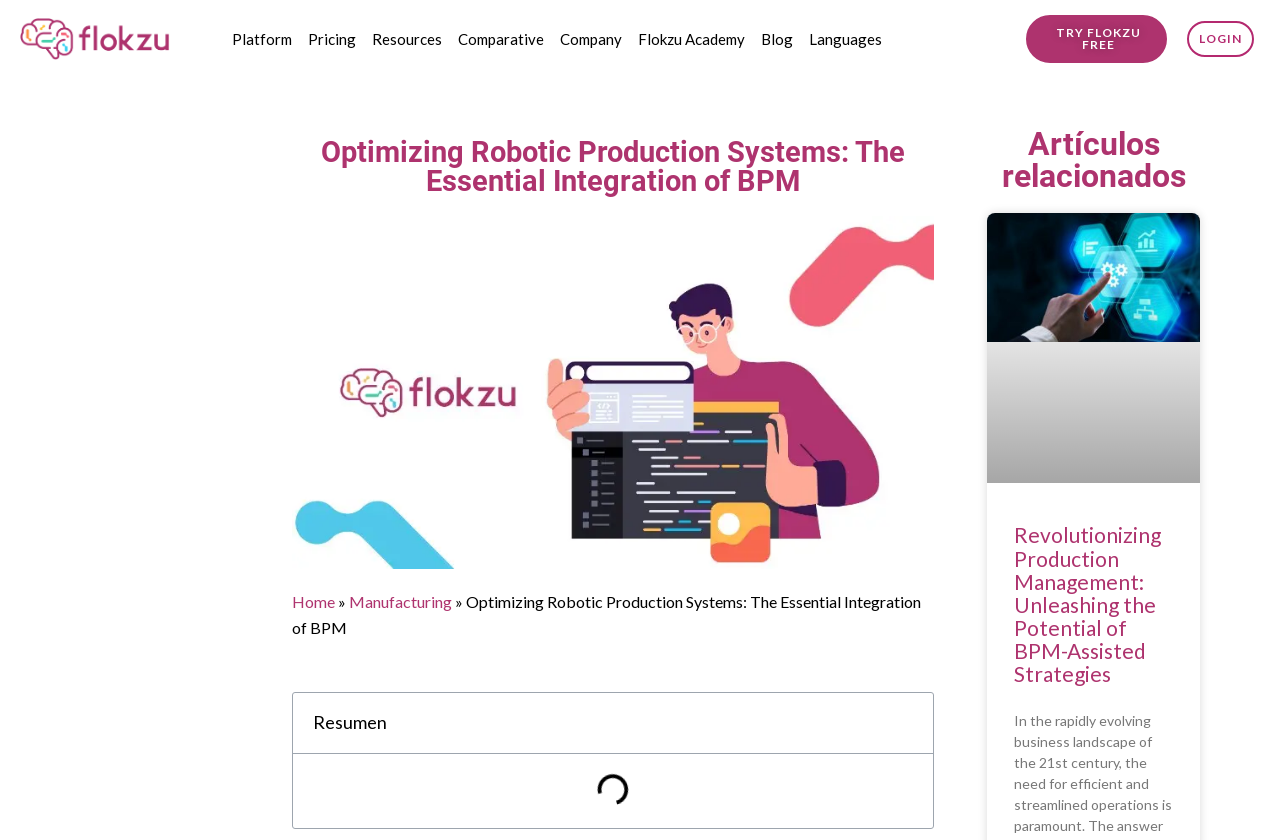Determine the bounding box coordinates of the area to click in order to meet this instruction: "Click on the Flokzu BPM logo".

[0.016, 0.021, 0.172, 0.072]